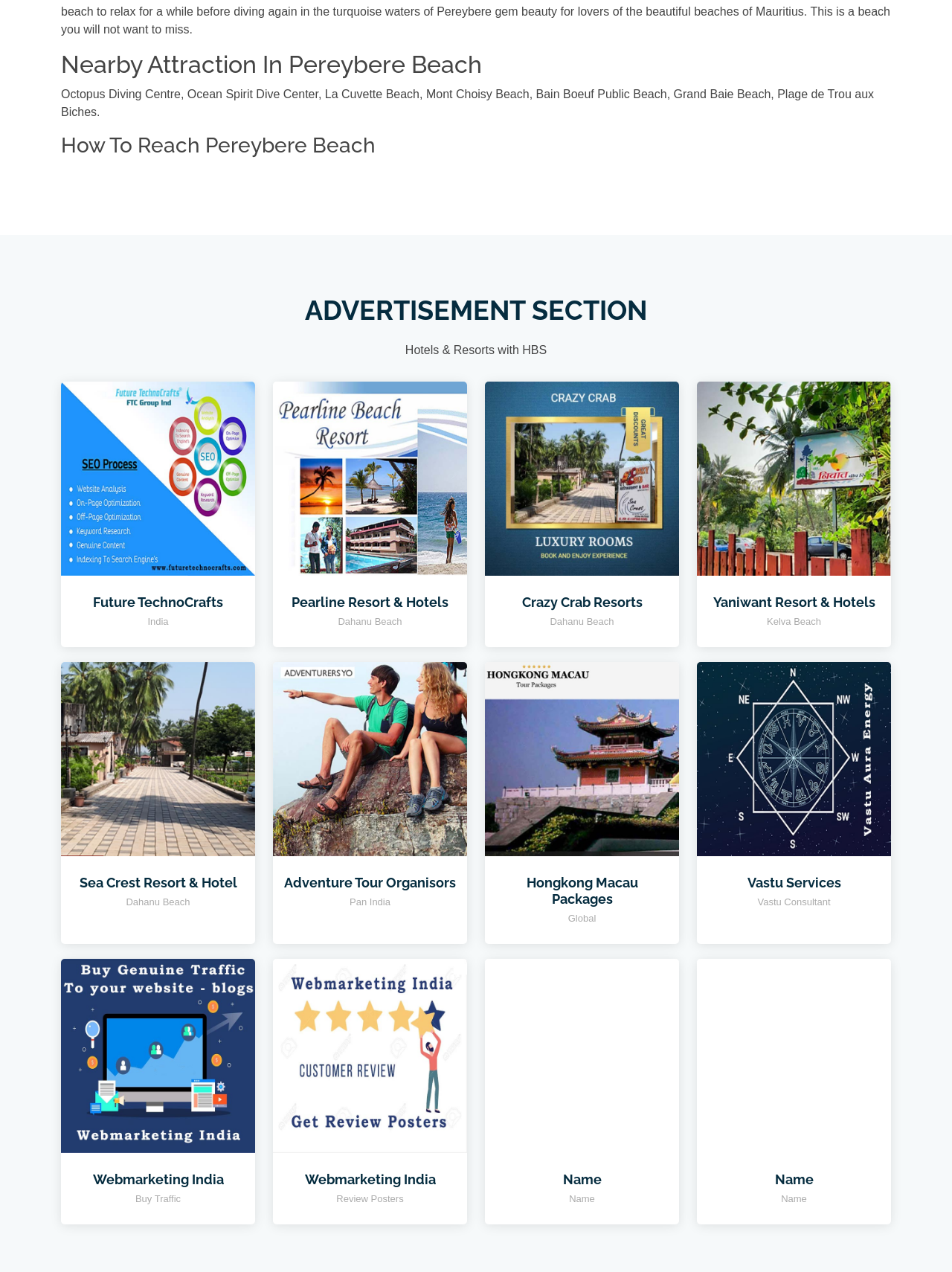Answer with a single word or phrase: 
What is the theme of the webpage?

Travel and Tourism